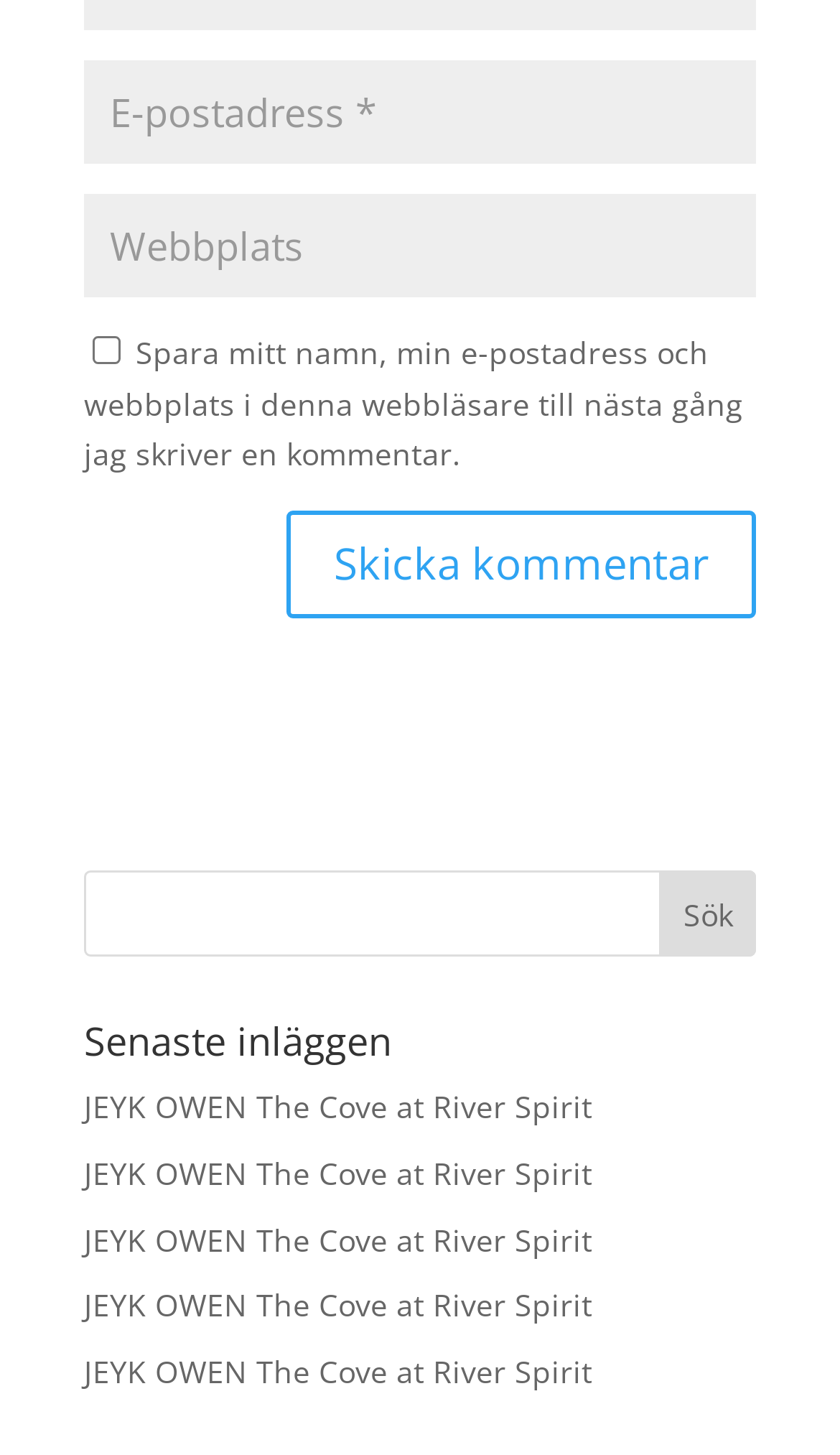Answer the question briefly using a single word or phrase: 
What is the title of the section below the search bar?

Senaste inläggen